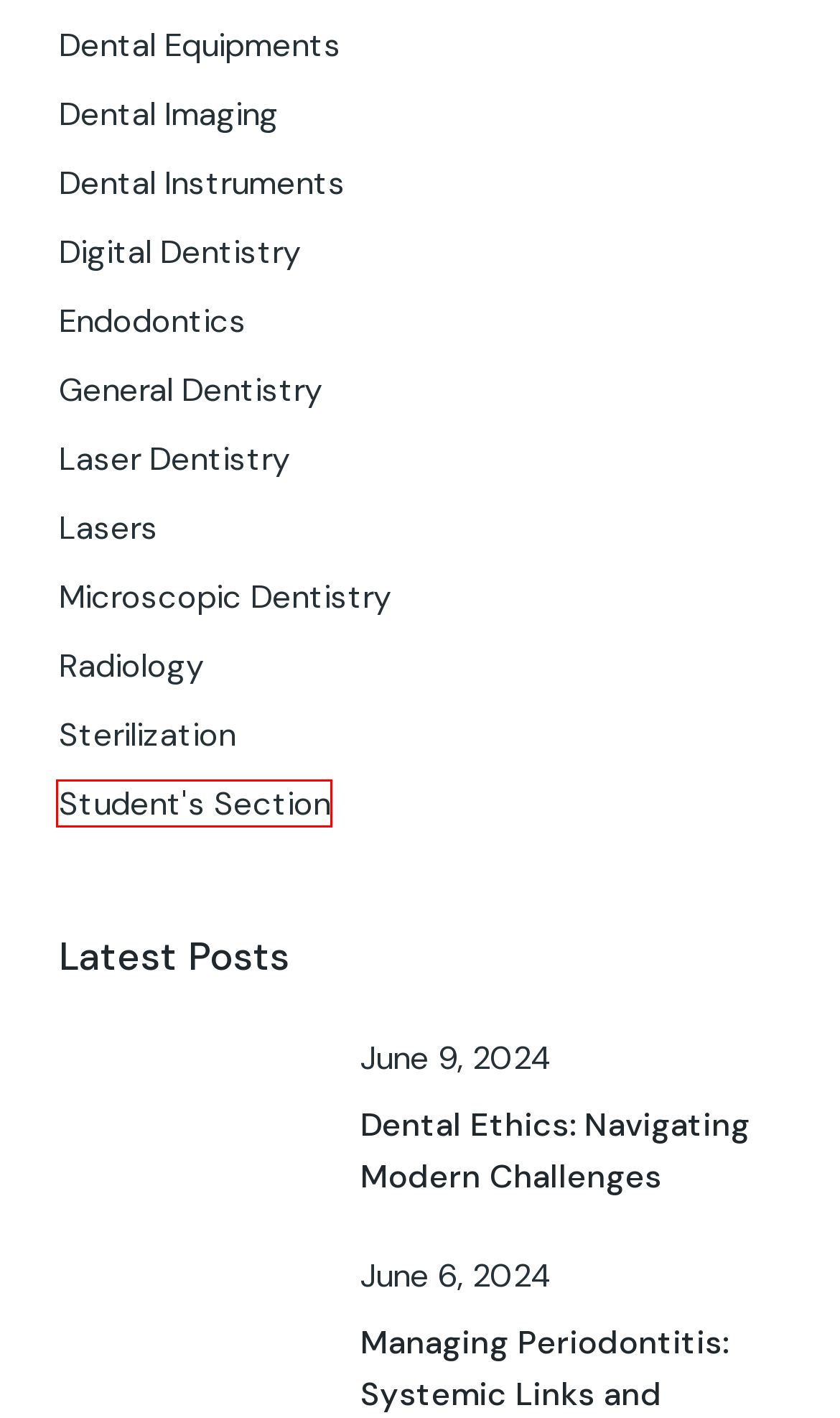Analyze the given webpage screenshot and identify the UI element within the red bounding box. Select the webpage description that best matches what you expect the new webpage to look like after clicking the element. Here are the candidates:
A. Endodontics Archives - Unicorn DenMart - Top Dental Equipment Supplier in India
B. Sterilization Archives - Unicorn DenMart - Top Dental Equipment Supplier in India
C. Digital Dentistry Archives - Unicorn DenMart - Top Dental Equipment Supplier in India
D. Dental Ethics: Navigating Modern Challenges in Dentistry
E. Student's Section Archives - Unicorn DenMart - Top Dental Equipment Supplier in India
F. Dental Instruments Archives - Unicorn DenMart - Top Dental Equipment Supplier in India
G. Lasers Archives - Unicorn DenMart - Top Dental Equipment Supplier in India
H. Microscopic Dentistry Archives - Unicorn DenMart - Top Dental Equipment Supplier in India

E